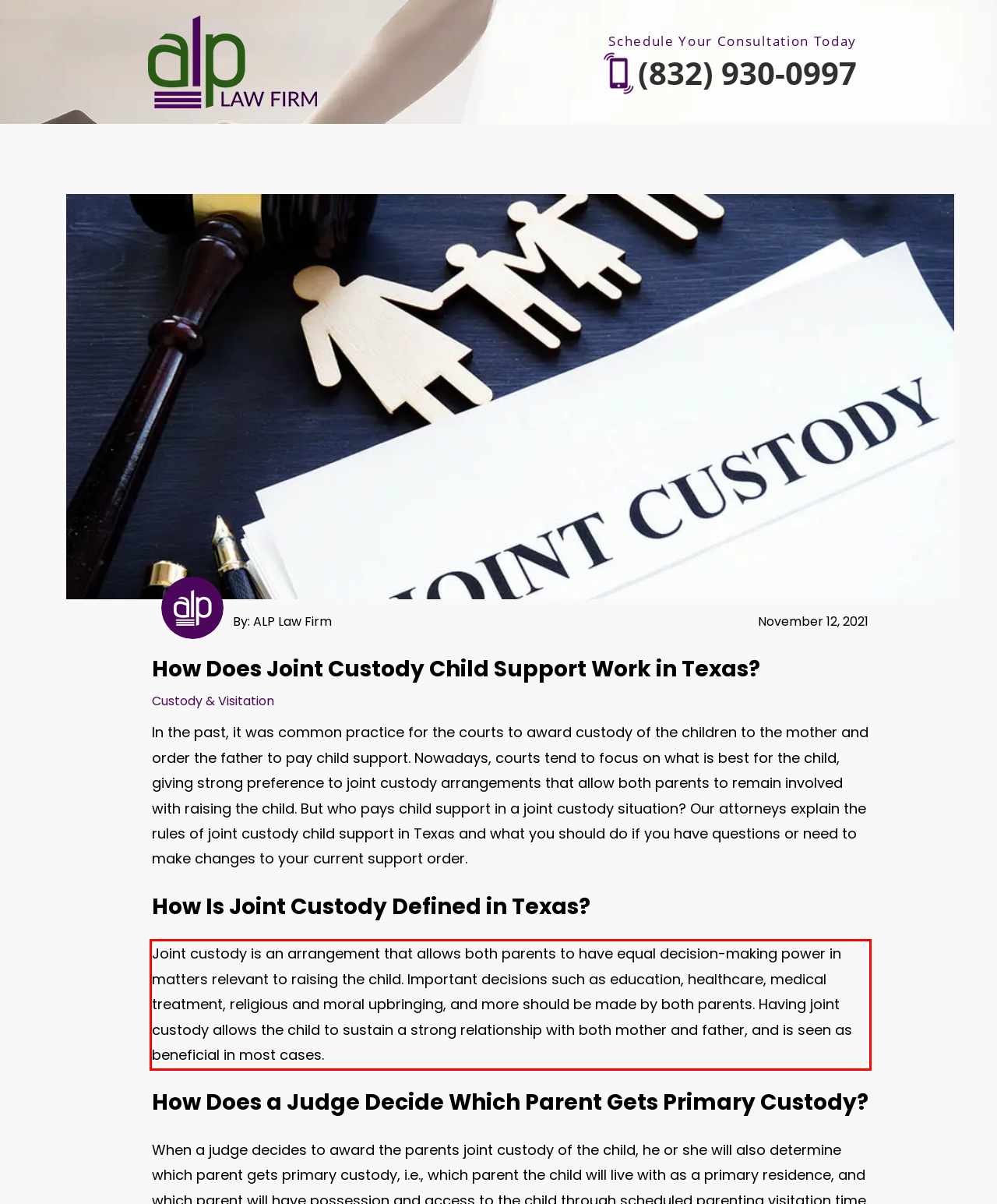Using the provided screenshot of a webpage, recognize the text inside the red rectangle bounding box by performing OCR.

Joint custody is an arrangement that allows both parents to have equal decision-making power in matters relevant to raising the child. Important decisions such as education, healthcare, medical treatment, religious and moral upbringing, and more should be made by both parents. Having joint custody allows the child to sustain a strong relationship with both mother and father, and is seen as beneficial in most cases.